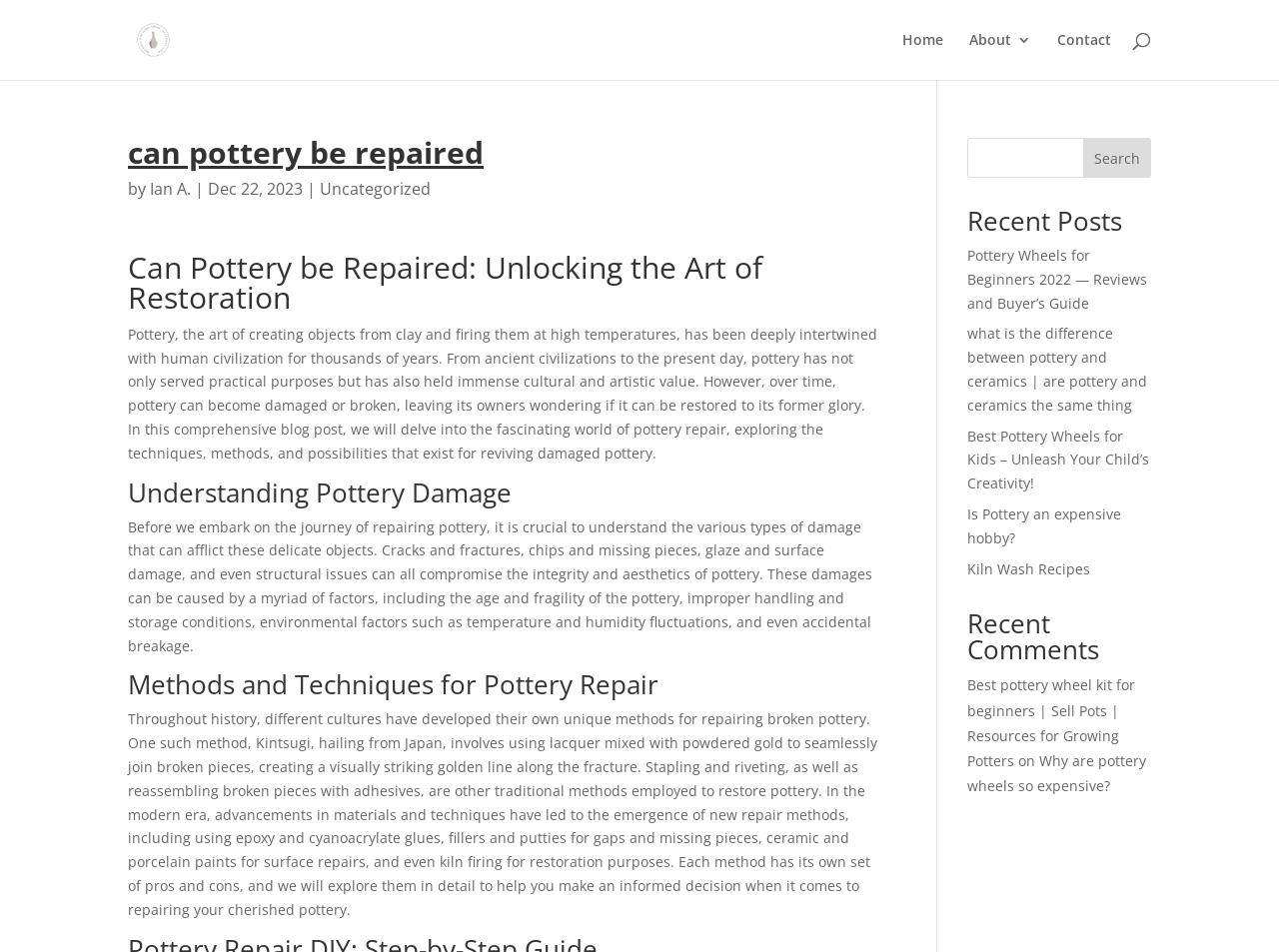Answer the following query with a single word or phrase:
What is the author of the blog post?

Ian A.